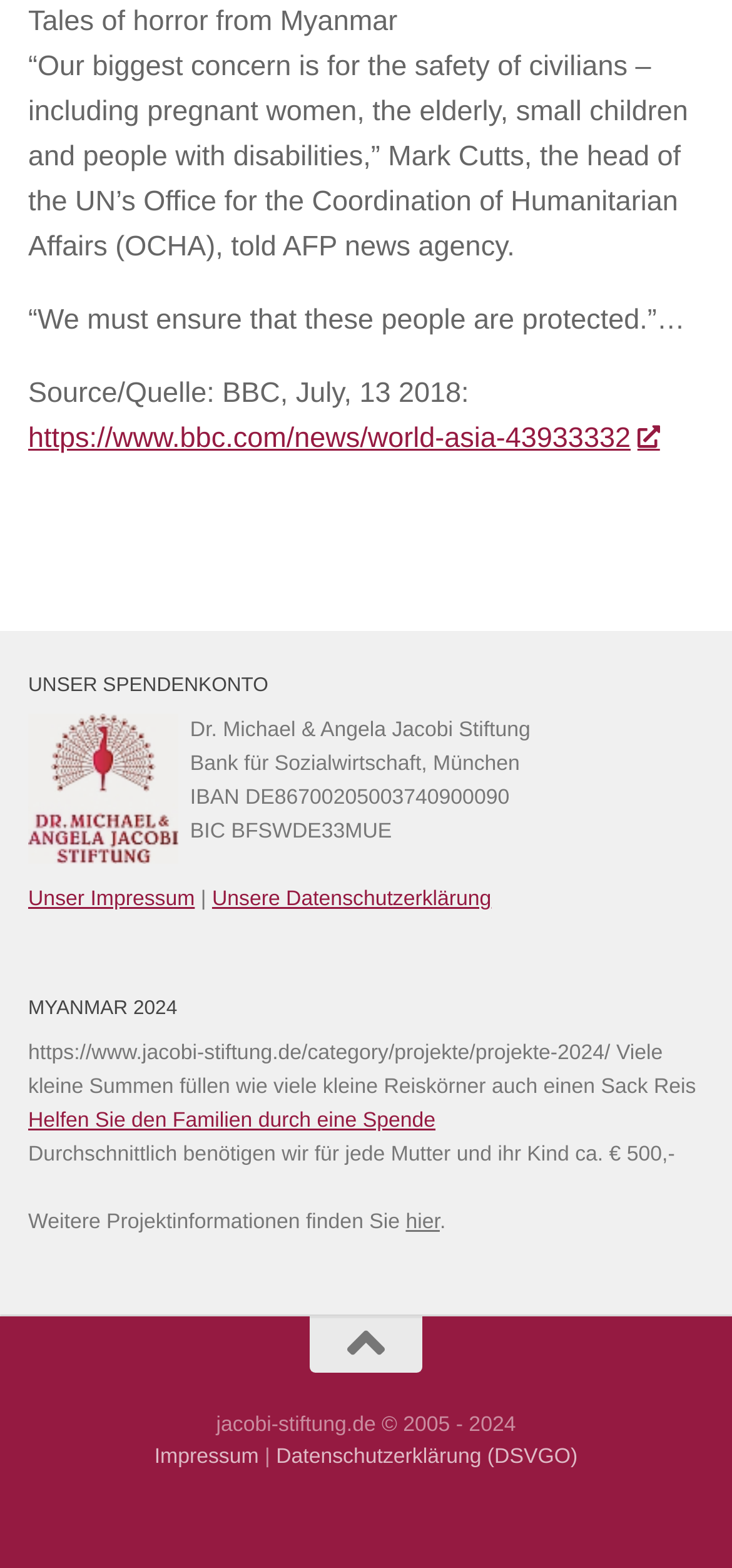Show the bounding box coordinates of the element that should be clicked to complete the task: "Get more project information".

[0.554, 0.772, 0.601, 0.787]